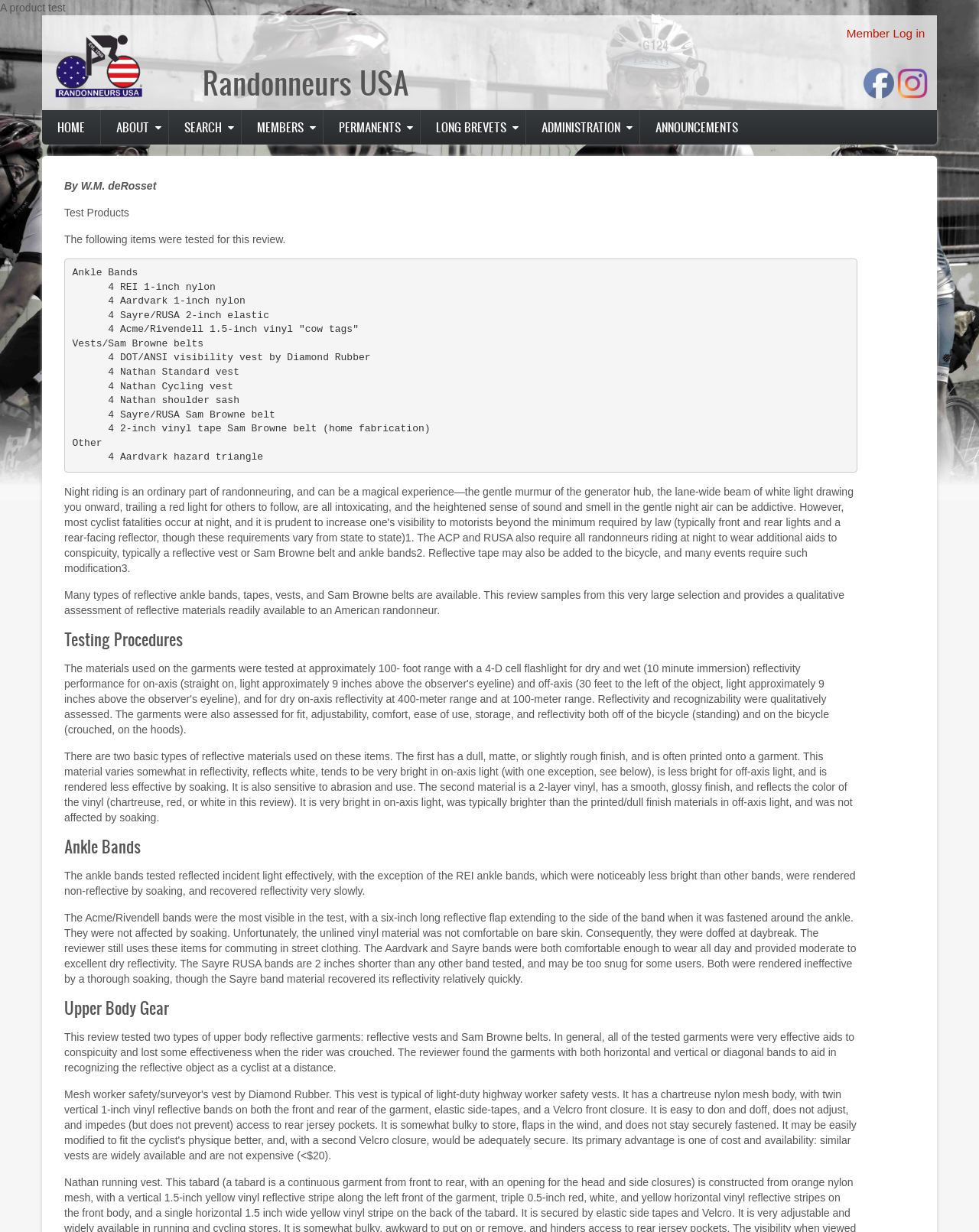Craft a detailed narrative of the webpage's structure and content.

The webpage is about Randonneurs USA, a cycling organization. At the top, there is a link to skip to the main content. On the top right, there is a user account menu with a link to member log in. Below the user account menu, there is a home page image with a link to it. 

The main heading "Randonneurs USA" is located at the top center of the page. Below the main heading, there are social media links to Facebook and Instagram, represented by their respective icons.

The main navigation menu is located below the social media links, with headings and links to various sections such as HOME, ABOUT, SEARCH, MEMBERS, PERMANENTS, LONG BREVETS, ADMINISTRATION, and ANNOUNCEMENTS.

Under the ANNOUNCEMENTS section, there is a product test review with several static text blocks describing the review. The review includes a list of tested products, such as ankle bands, vests, and Sam Browne belts, with their respective descriptions and features. The review also includes sections on testing procedures, ankle bands, and upper body gear, with detailed descriptions of the testing process and results.

Overall, the webpage appears to be a review or article page within the Randonneurs USA website, providing information on reflective gear for cyclists.